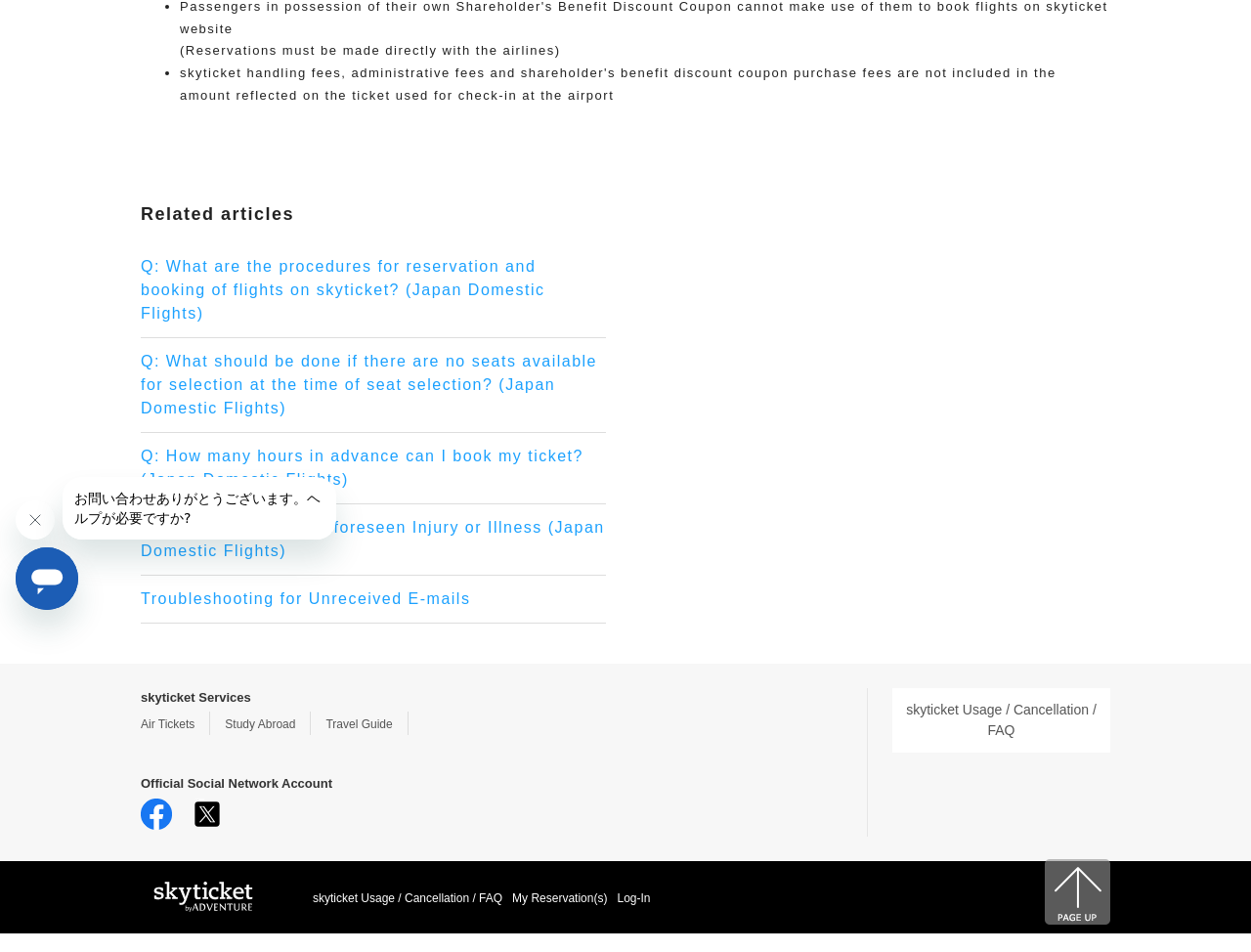Determine the bounding box coordinates of the UI element described by: "Log-In".

[0.493, 0.936, 0.52, 0.951]